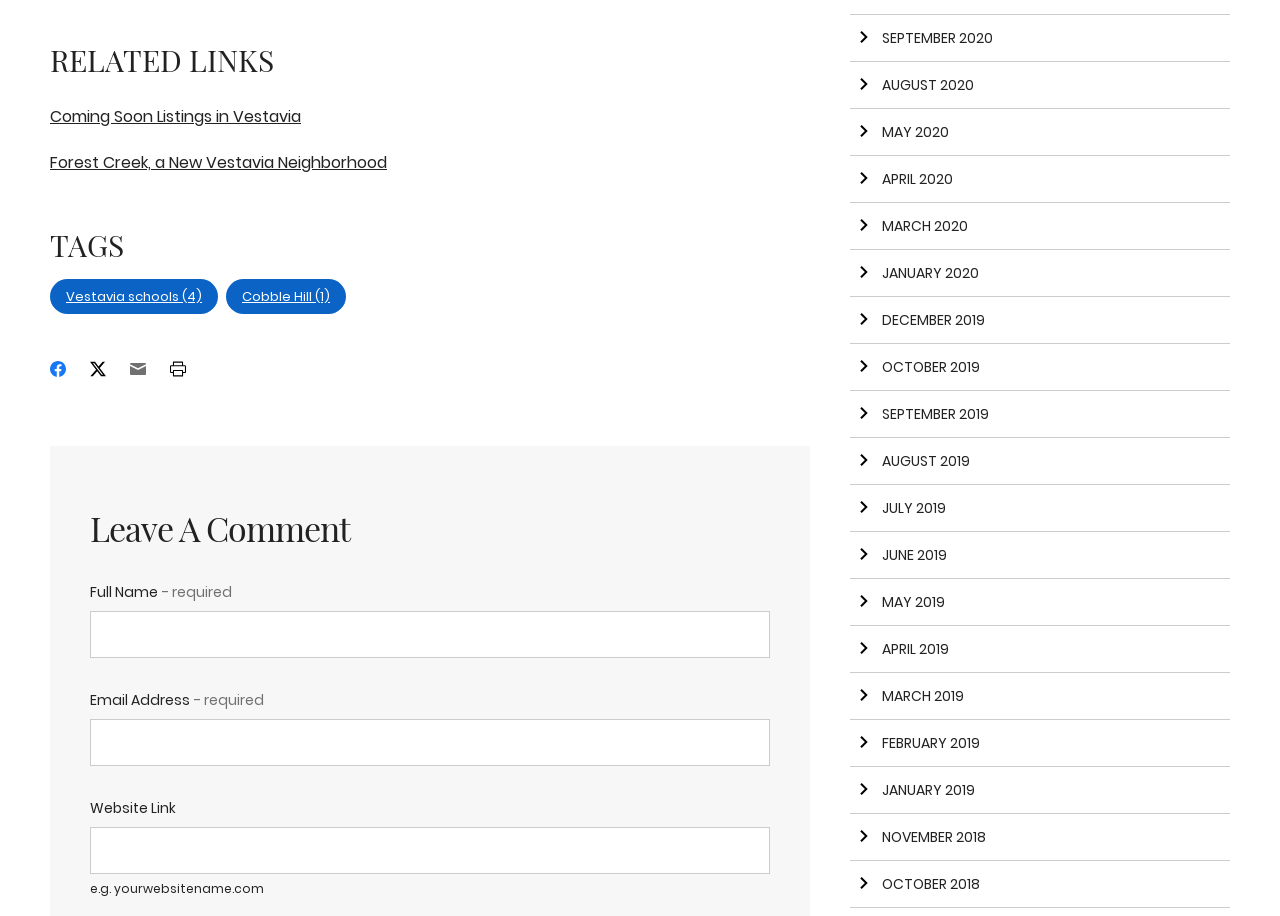Identify the bounding box coordinates of the area that should be clicked in order to complete the given instruction: "Enter email address". The bounding box coordinates should be four float numbers between 0 and 1, i.e., [left, top, right, bottom].

[0.07, 0.785, 0.602, 0.837]